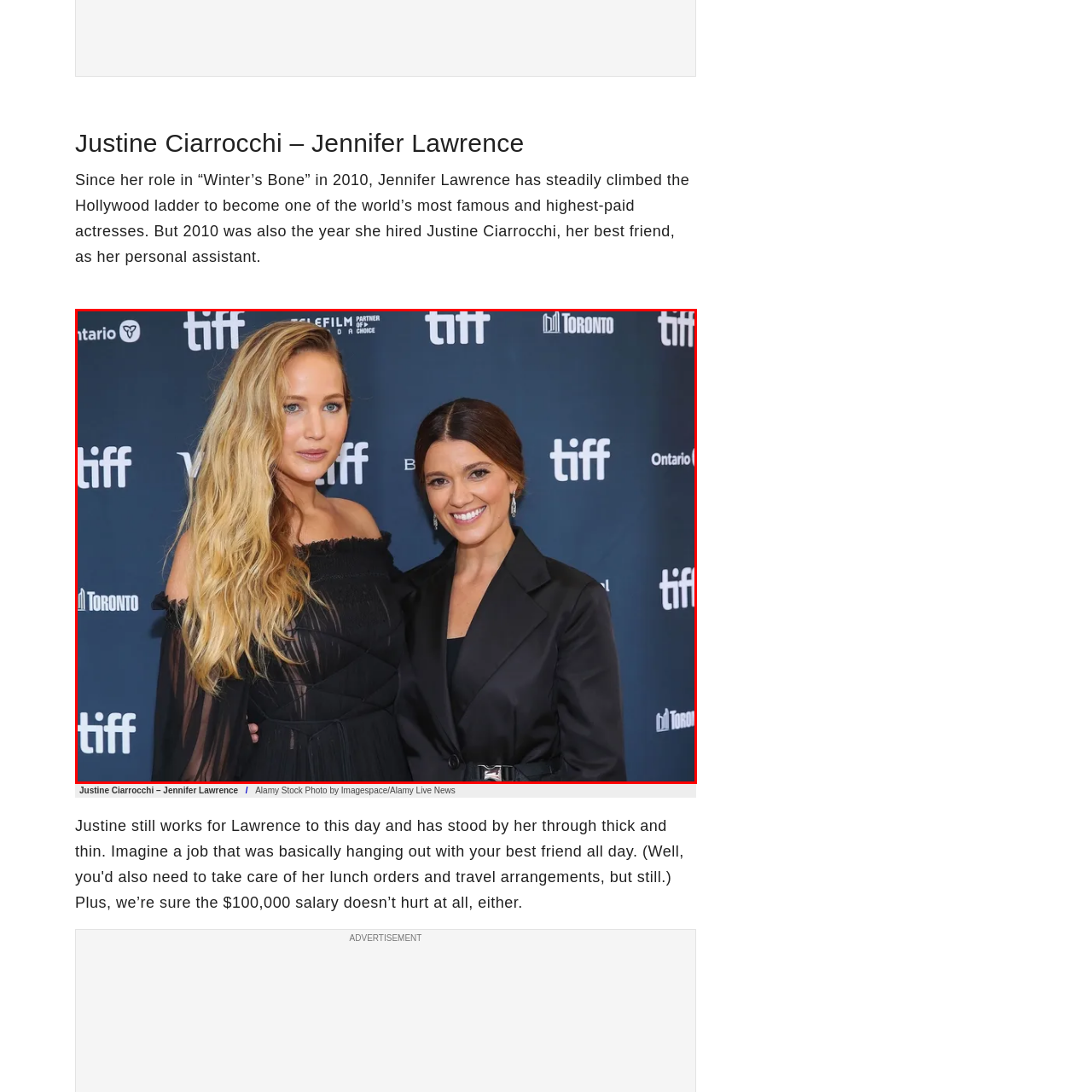Who is standing next to Jennifer Lawrence?
Observe the part of the image inside the red bounding box and answer the question concisely with one word or a short phrase.

Justine Ciarrocchi